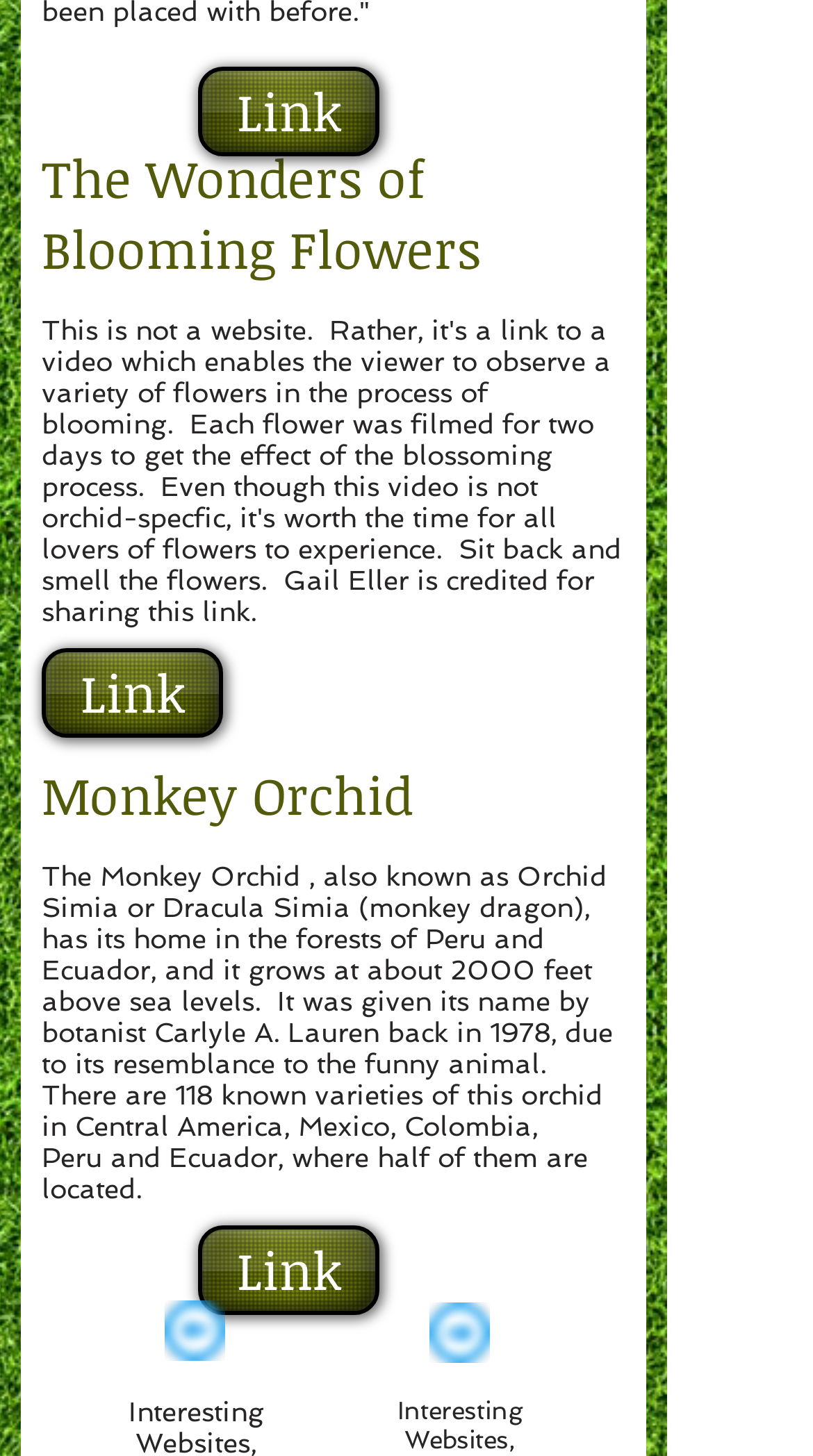Please identify the bounding box coordinates of the element on the webpage that should be clicked to follow this instruction: "Click on the link to learn more about Dracula Simia". The bounding box coordinates should be given as four float numbers between 0 and 1, formatted as [left, top, right, bottom].

[0.2, 0.613, 0.431, 0.634]